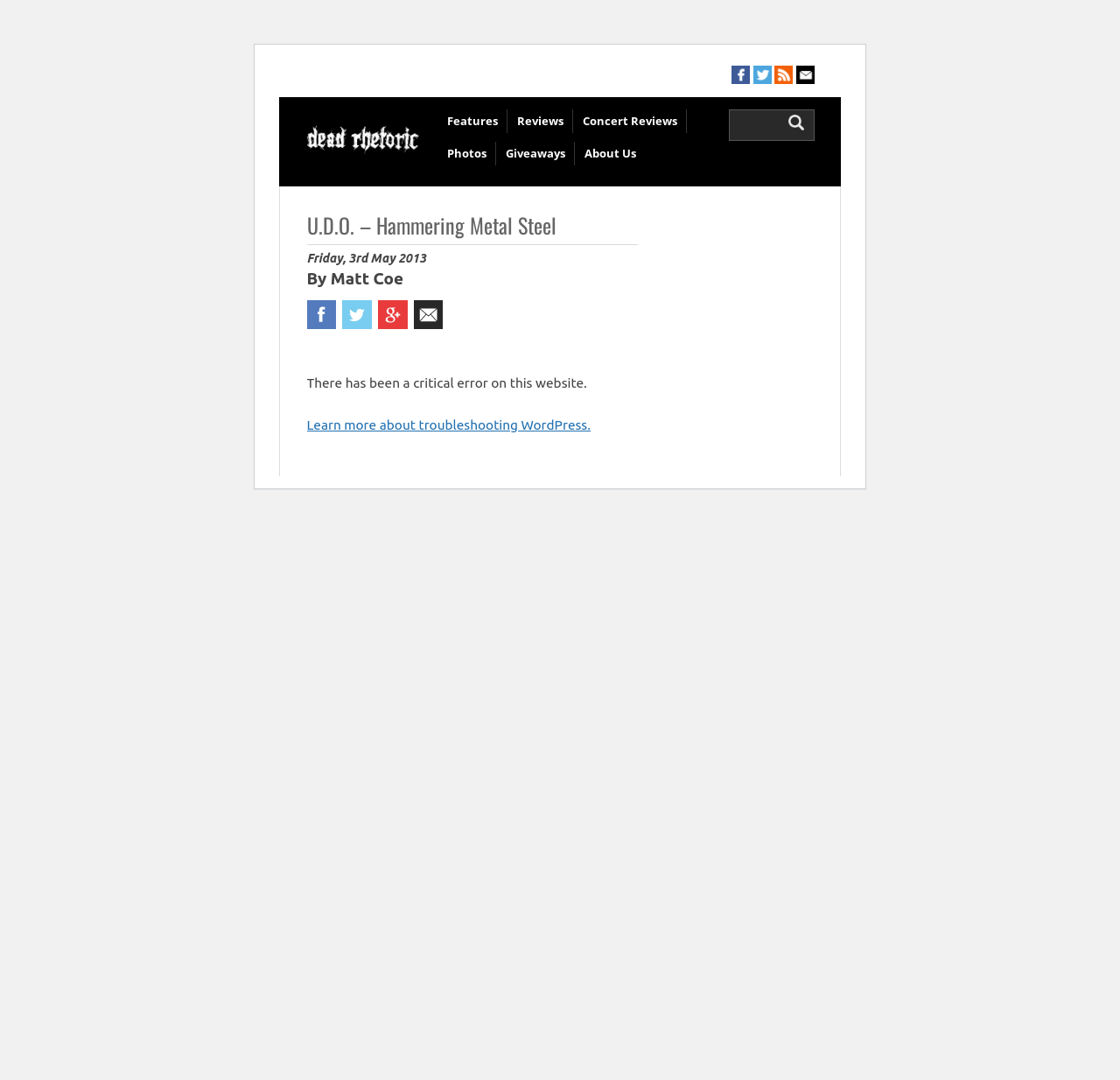Given the element description "Learn more about troubleshooting WordPress." in the screenshot, predict the bounding box coordinates of that UI element.

[0.274, 0.386, 0.527, 0.4]